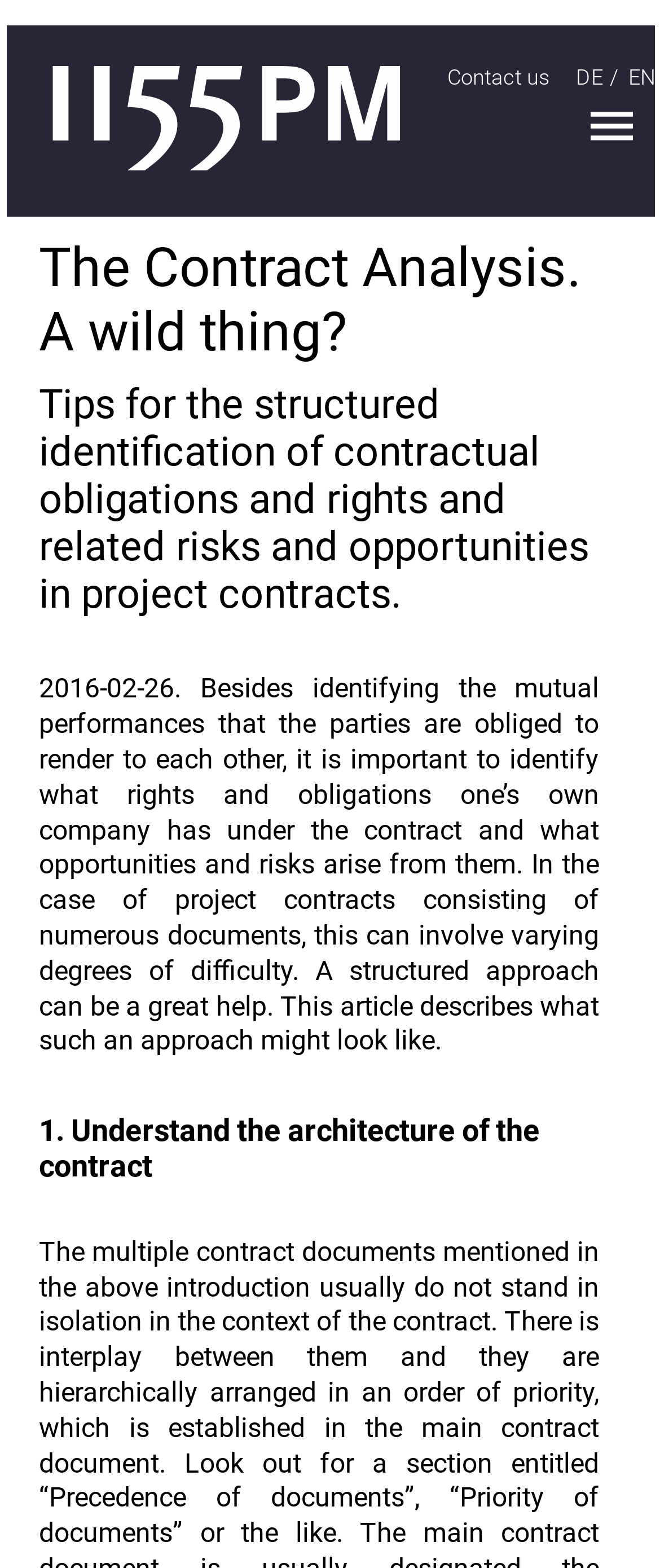Determine the bounding box coordinates of the clickable area required to perform the following instruction: "Go to the 'Home' page". The coordinates should be represented as four float numbers between 0 and 1: [left, top, right, bottom].

[0.11, 0.104, 0.2, 0.141]